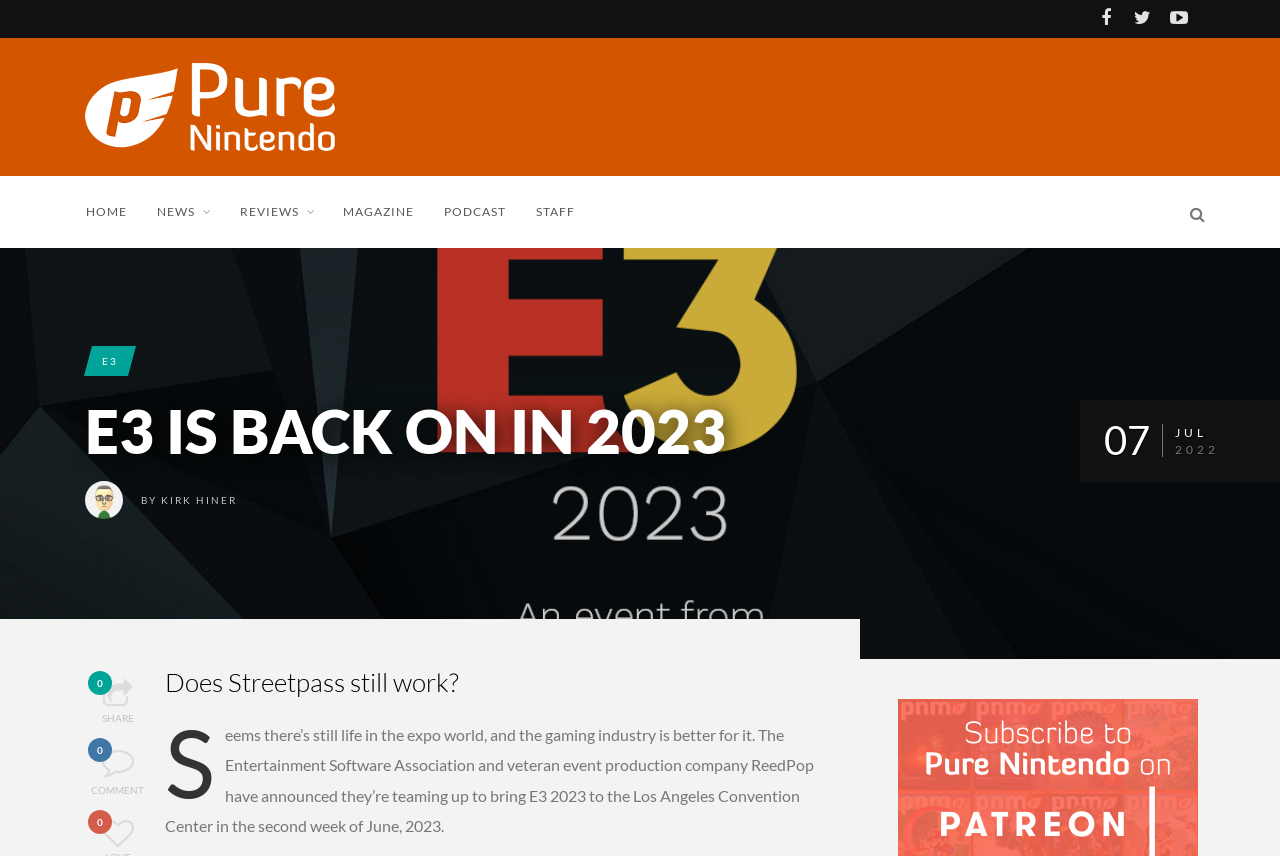Specify the bounding box coordinates of the area to click in order to follow the given instruction: "Visit the Pure Nintendo Patreon page."

[0.702, 0.906, 0.936, 0.926]